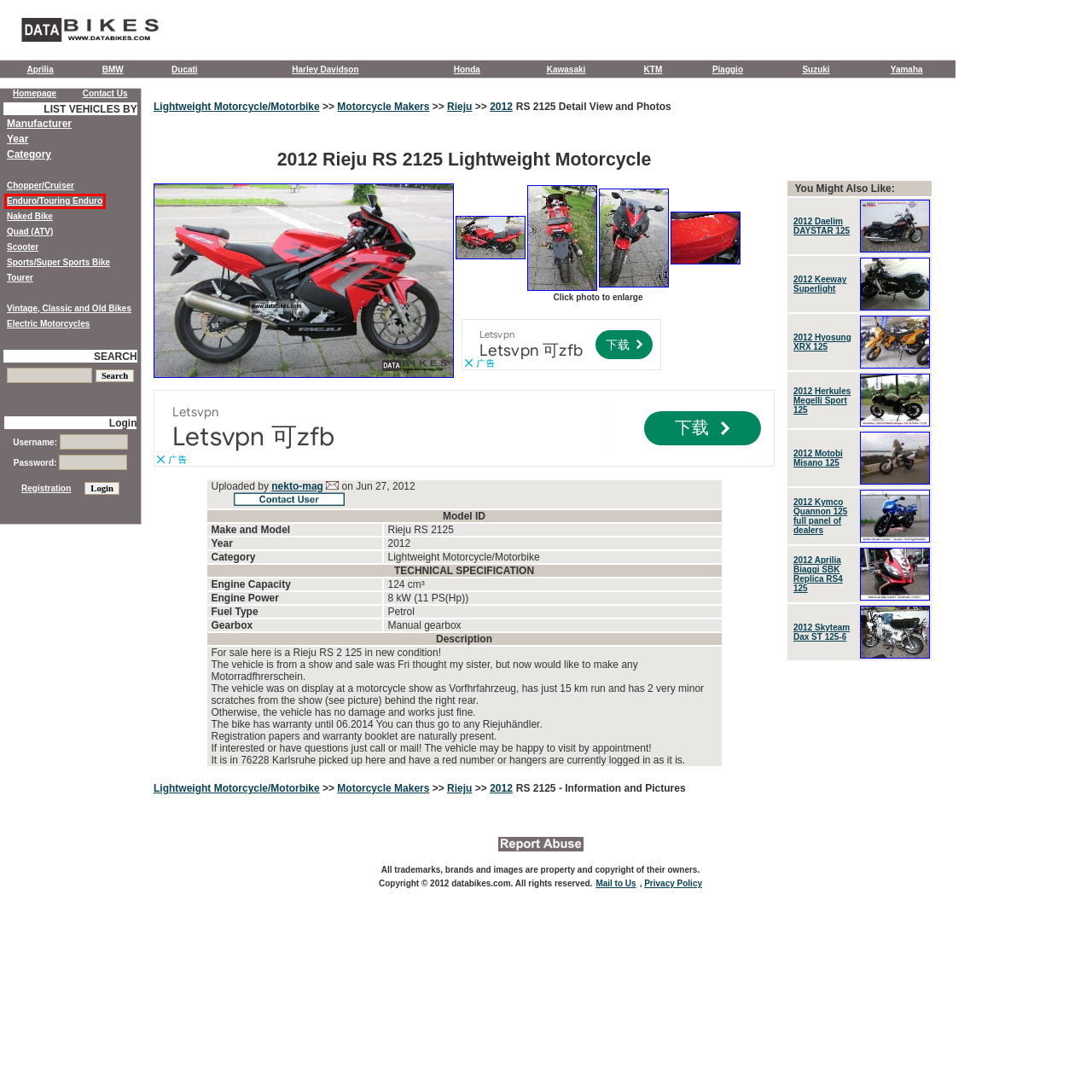Observe the provided screenshot of a webpage with a red bounding box around a specific UI element. Choose the webpage description that best fits the new webpage after you click on the highlighted element. These are your options:
A. Quad Vehicles (Page 1)
B. Harley Davidson Bikes and ATV's
C. Lightweight Motorcycle/Motorbike Vehicles (Page 1)
D. Motorcycles, Scooter and ATV category list
E. Enduro/Touring Enduro Vehicles (Page 1)
F. Error Login
G. 2012 Keeway Superlight
H. Databikes Online Motorcycle and ATV Directory

E